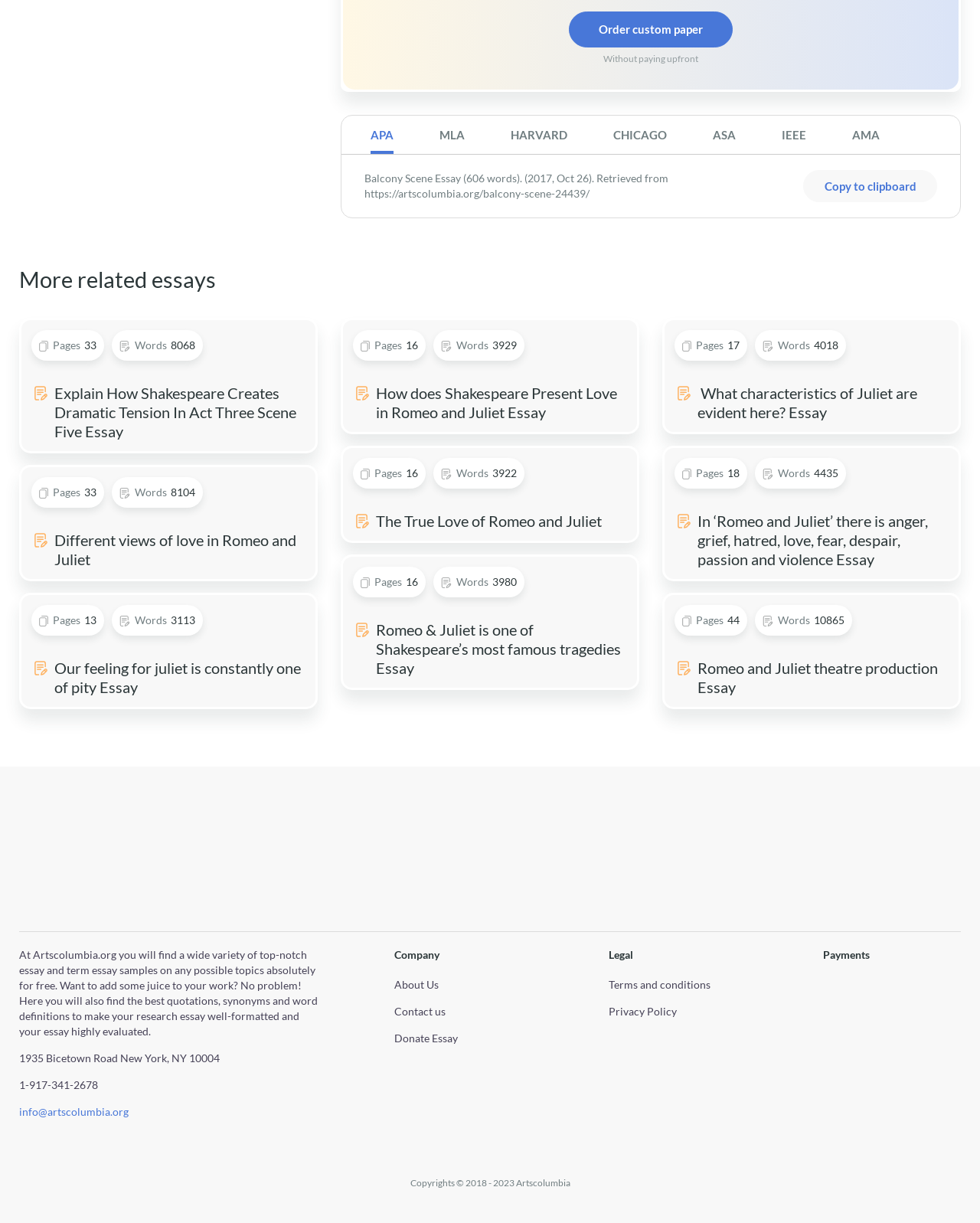Using the provided element description "Contact us", determine the bounding box coordinates of the UI element.

[0.402, 0.822, 0.455, 0.832]